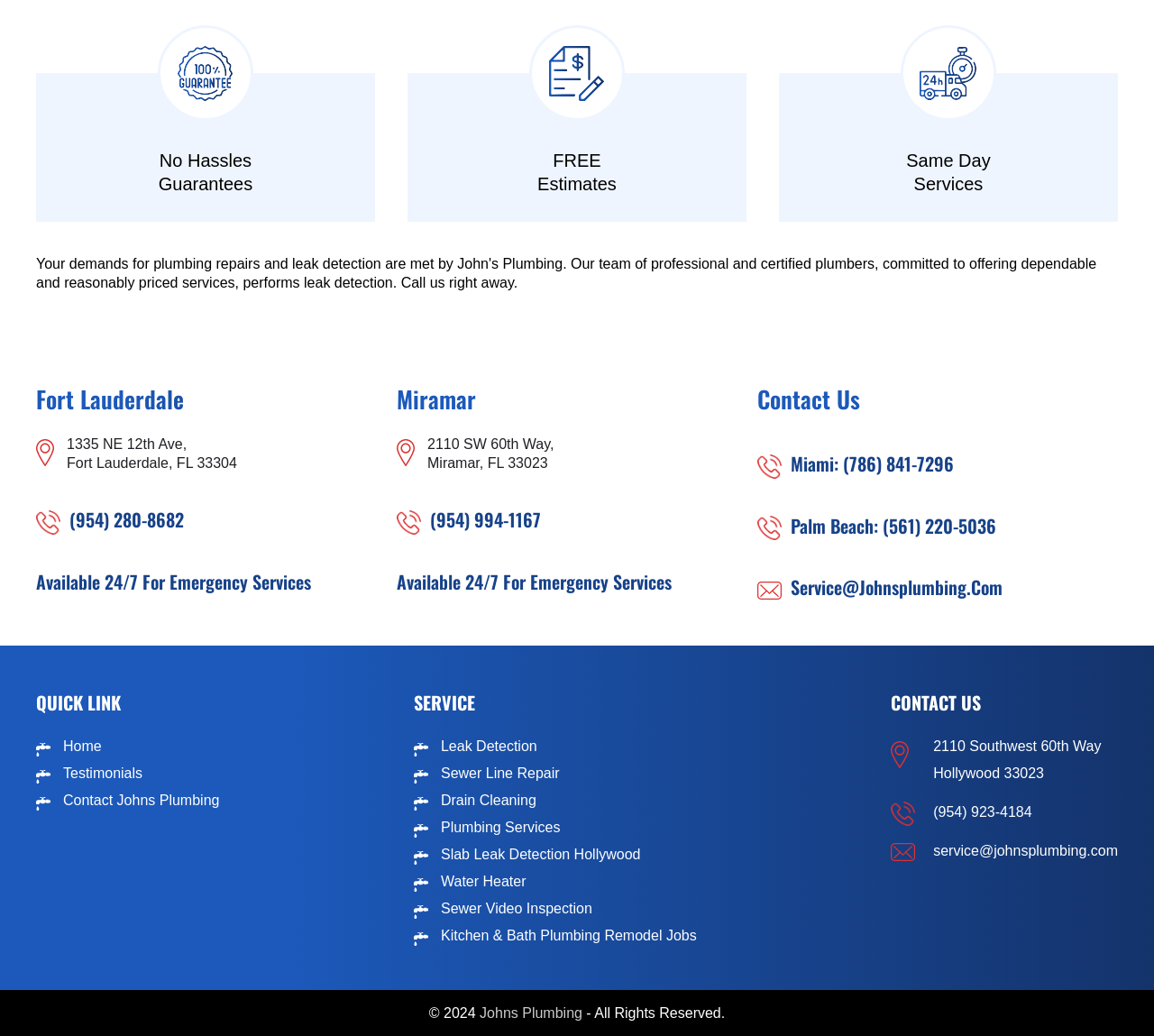Give a concise answer using only one word or phrase for this question:
What is the guarantee offered by the plumbing company?

100% satisfaction guarantee